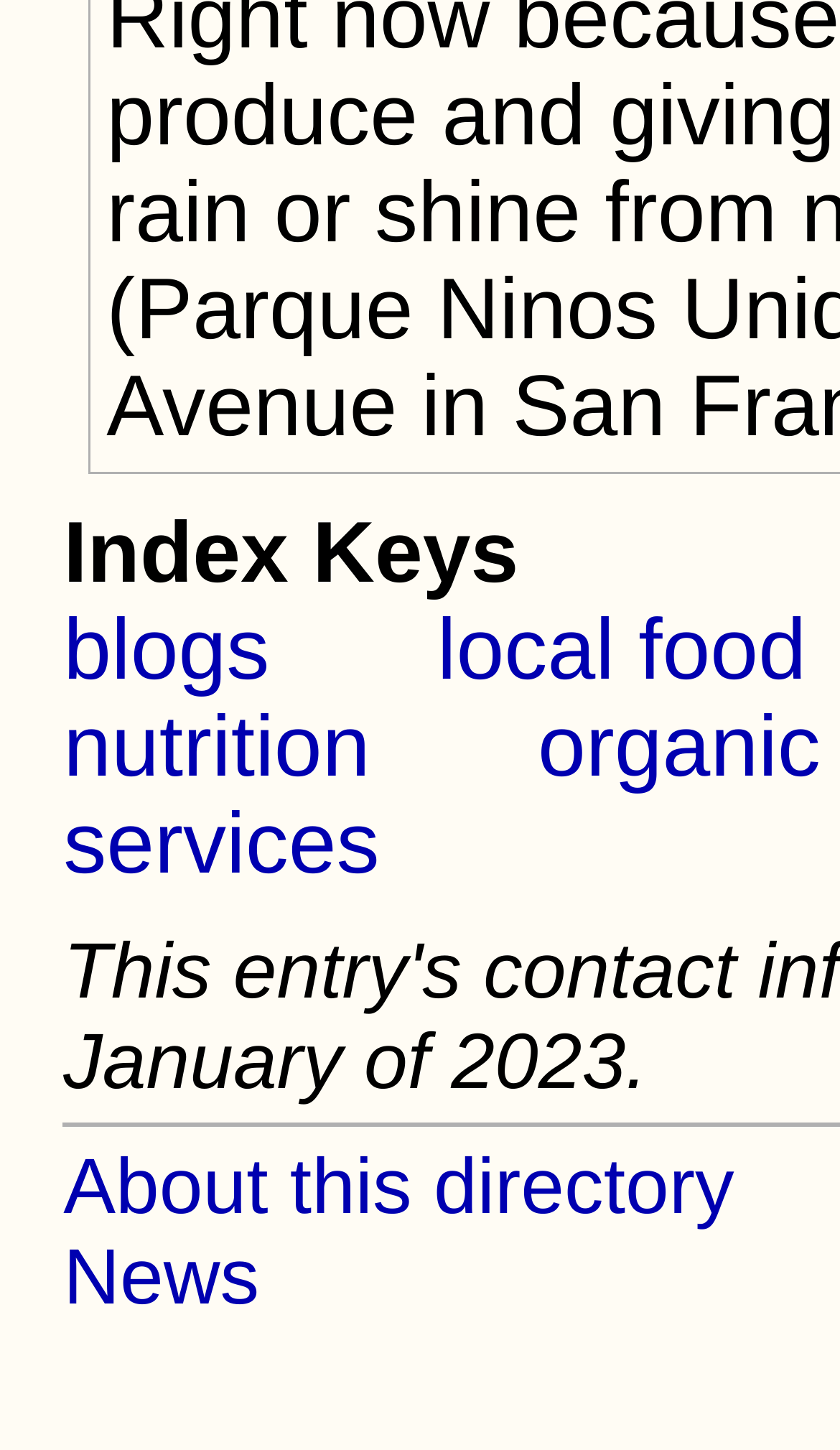Respond to the following question with a brief word or phrase:
What category does the 'nutrition' link belong to?

Index Keys